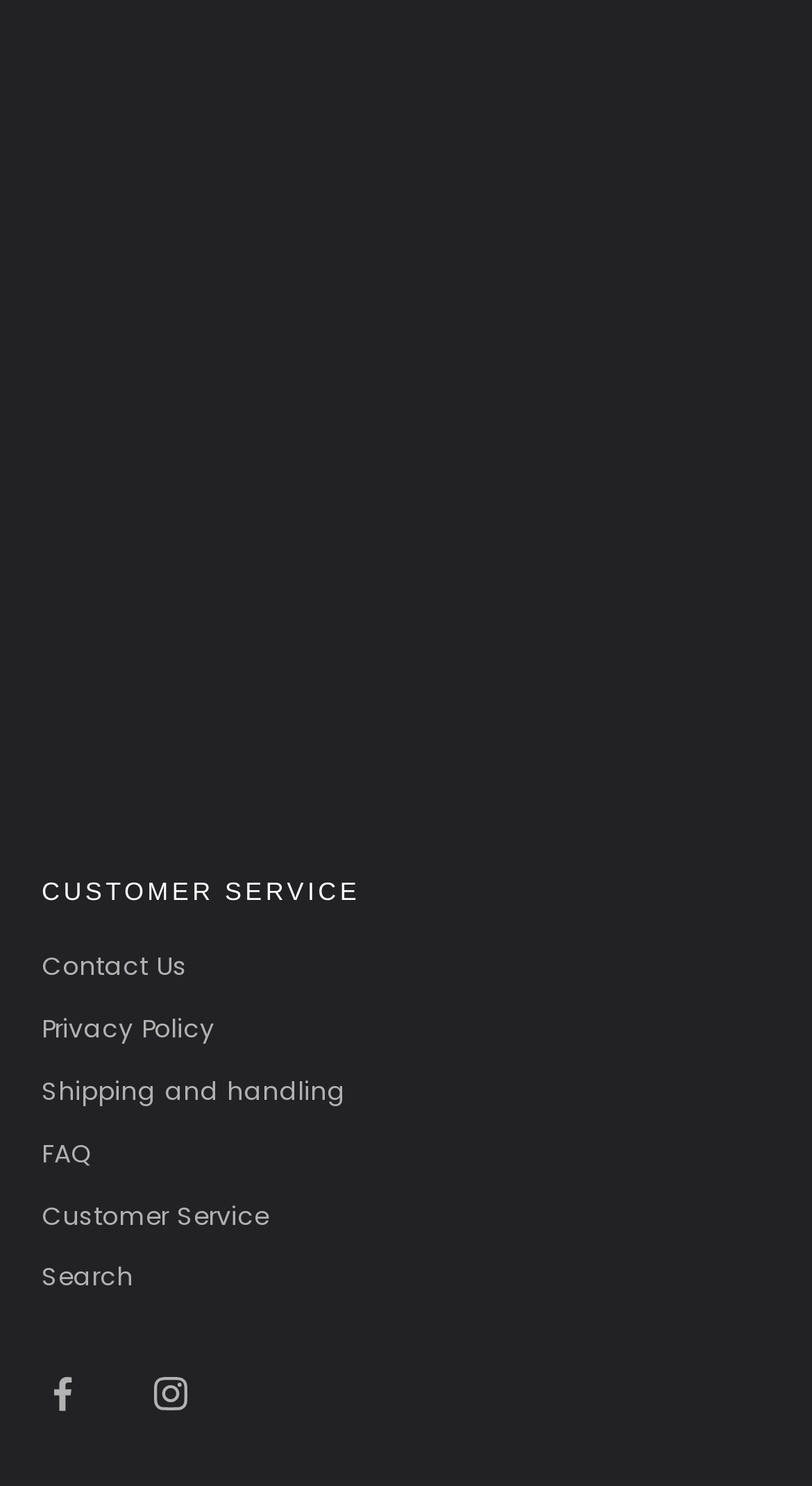Reply to the question with a single word or phrase:
How many customer service links are there?

5